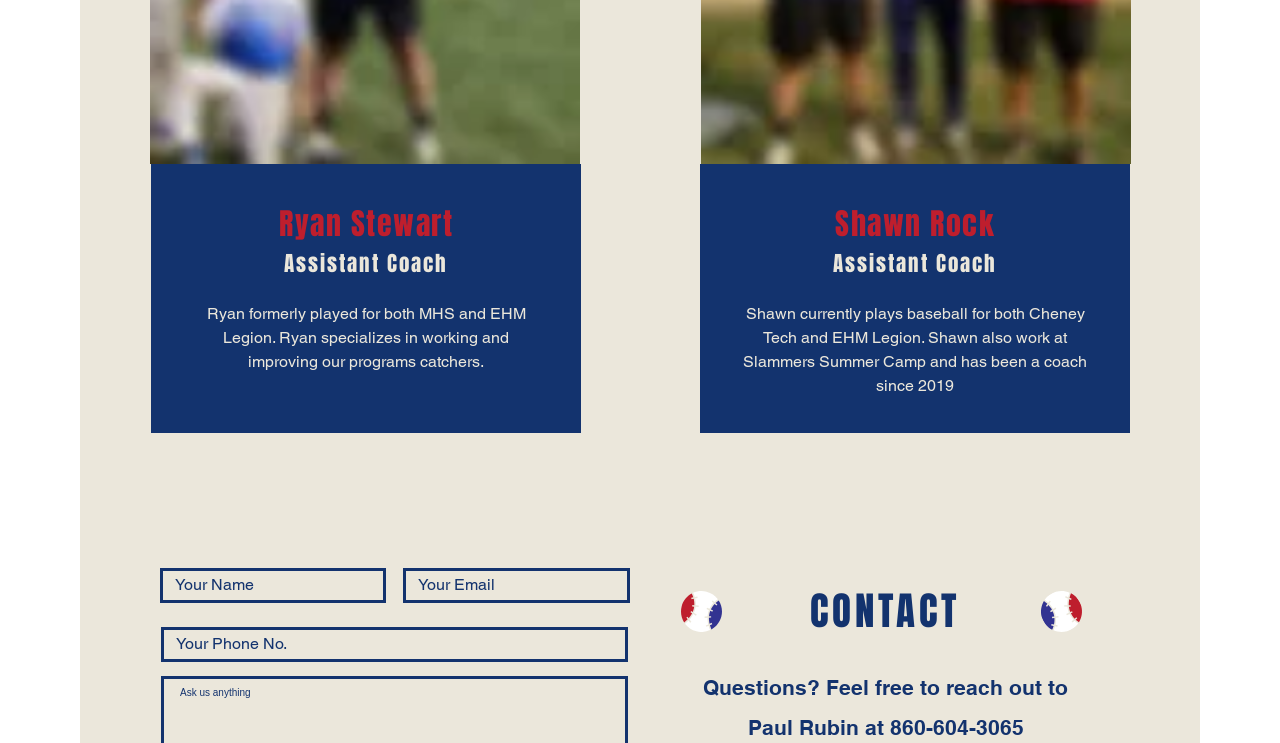What is the purpose of the contact form?
Give a thorough and detailed response to the question.

The contact form on the webpage is intended for users to reach out to Paul Rubin, as mentioned in the StaticText element with the OCR text 'Questions? Feel free to reach out to Paul Rubin at 860-604-3065'.